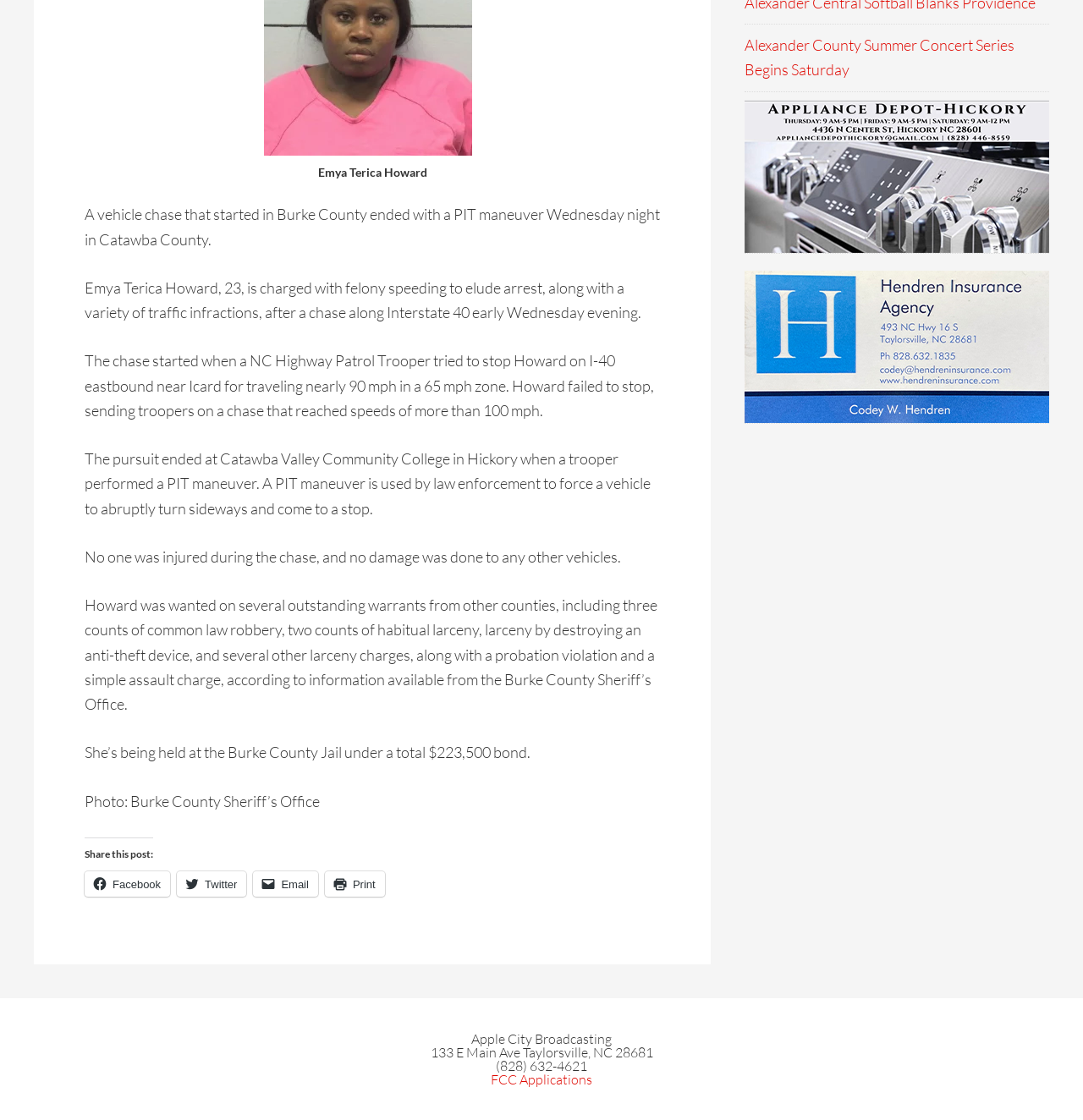Determine the bounding box for the UI element as described: "FCC Applications". The coordinates should be represented as four float numbers between 0 and 1, formatted as [left, top, right, bottom].

[0.453, 0.956, 0.547, 0.971]